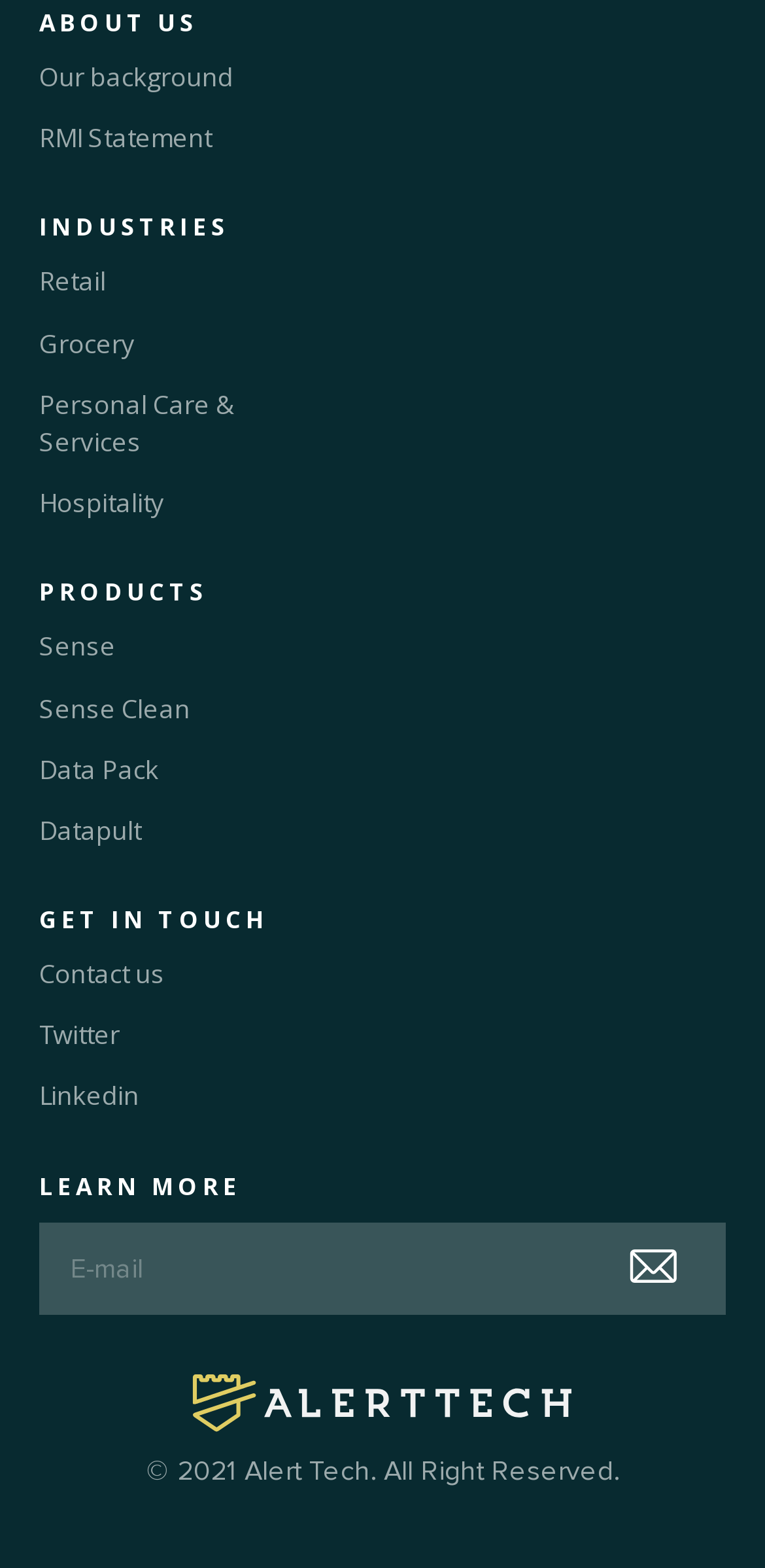What is the main category of industries listed?
Based on the visual details in the image, please answer the question thoroughly.

By examining the webpage, I found that the 'INDUSTRIES' section lists several links, including 'Retail', 'Grocery', 'Personal Care & Services', and 'Hospitality'. These categories suggest that the main category of industries listed is related to consumer-facing businesses.